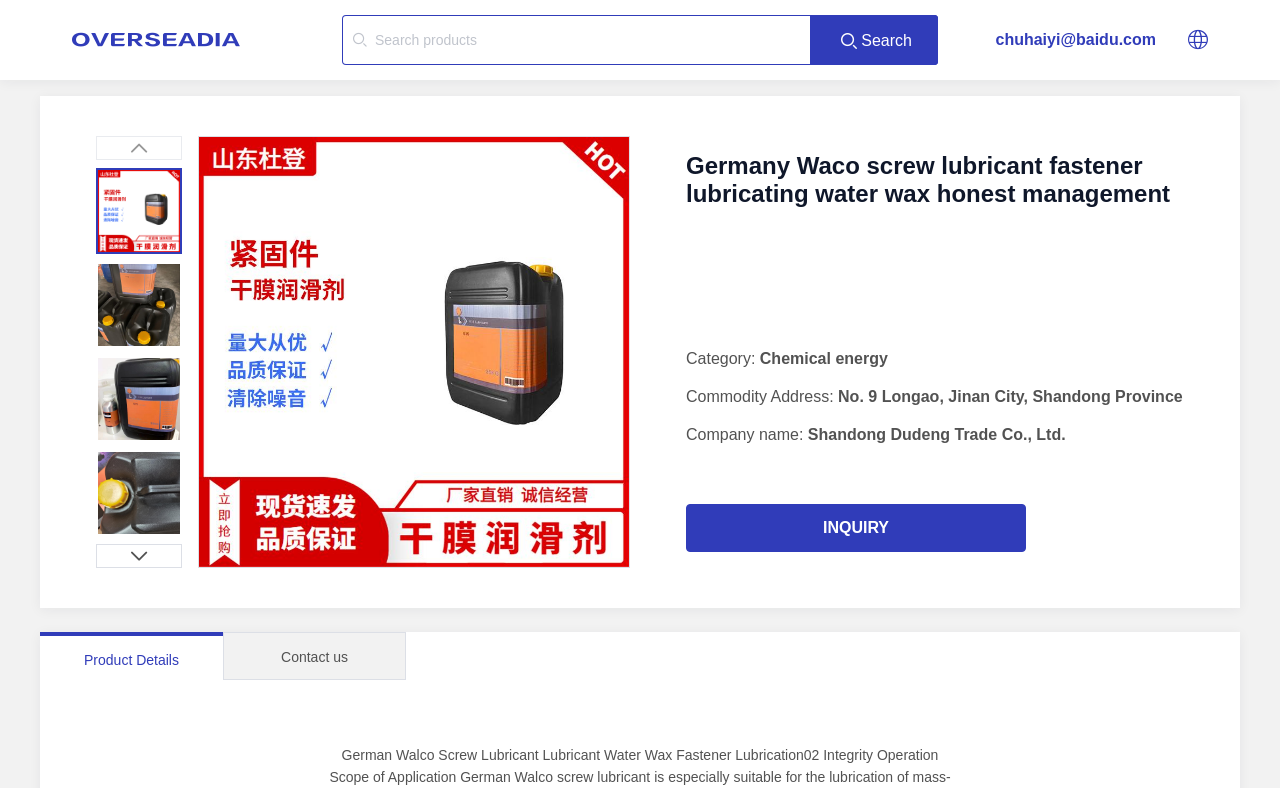What is the purpose of the button? Using the information from the screenshot, answer with a single word or phrase.

INQUIRY